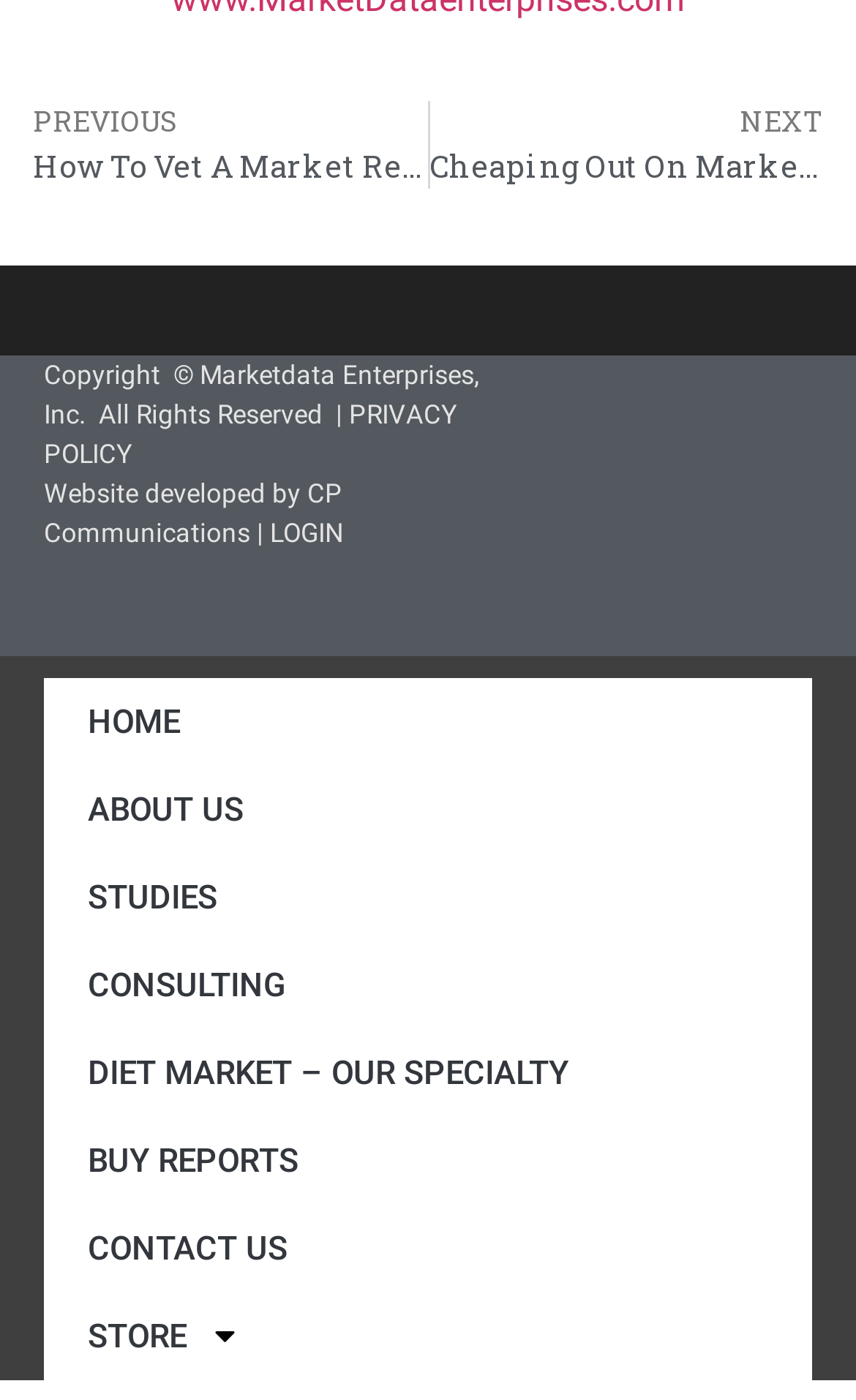Provide a brief response in the form of a single word or phrase:
What is the company name at the bottom of the page?

Marketdata Enterprises, Inc.